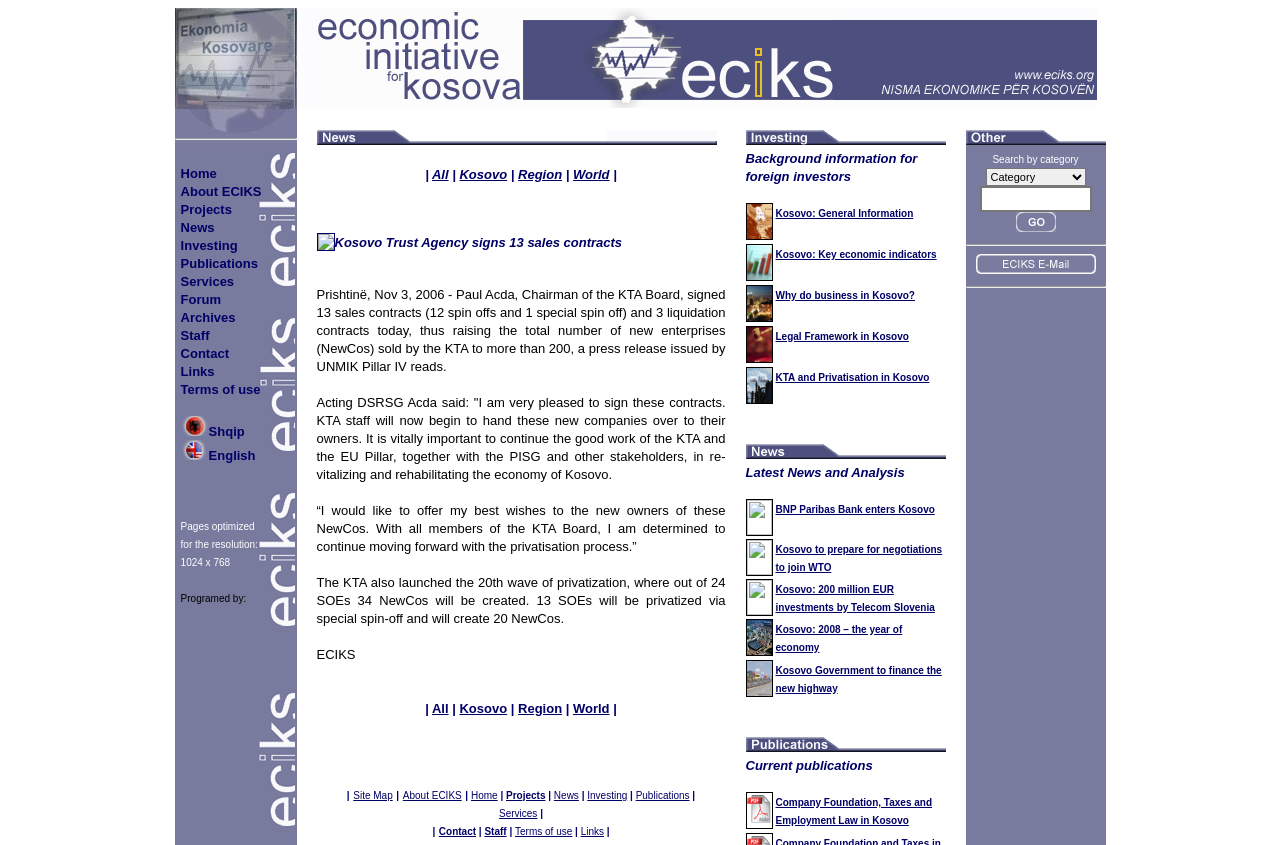Determine the bounding box coordinates for the region that must be clicked to execute the following instruction: "Go to the 'About ECIKS' page".

[0.141, 0.218, 0.204, 0.236]